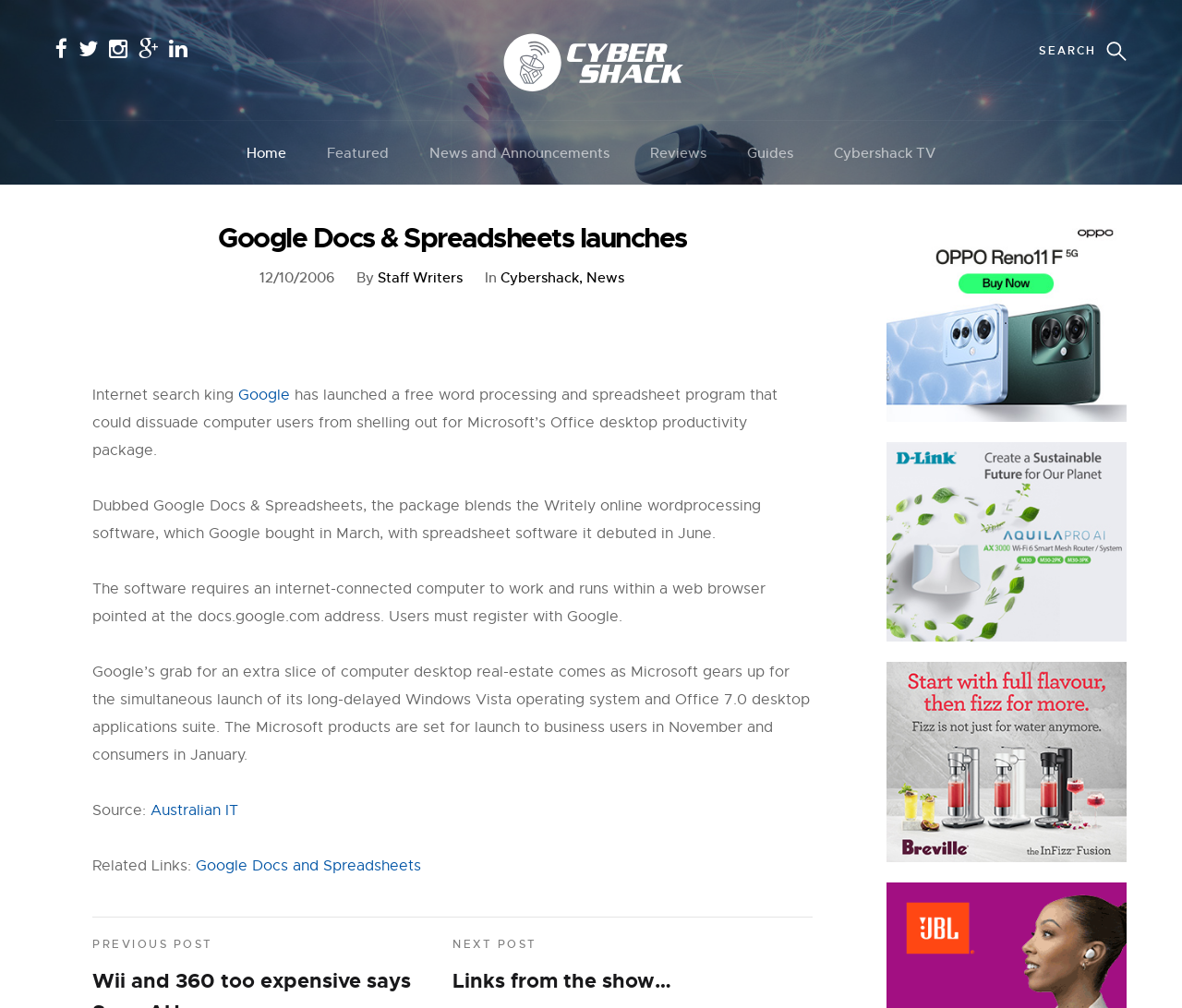What is the source of the article?
Give a thorough and detailed response to the question.

The answer can be found in the article's metadata, where it is specified that the source of the article is 'Australian IT'. This information is provided at the bottom of the article.